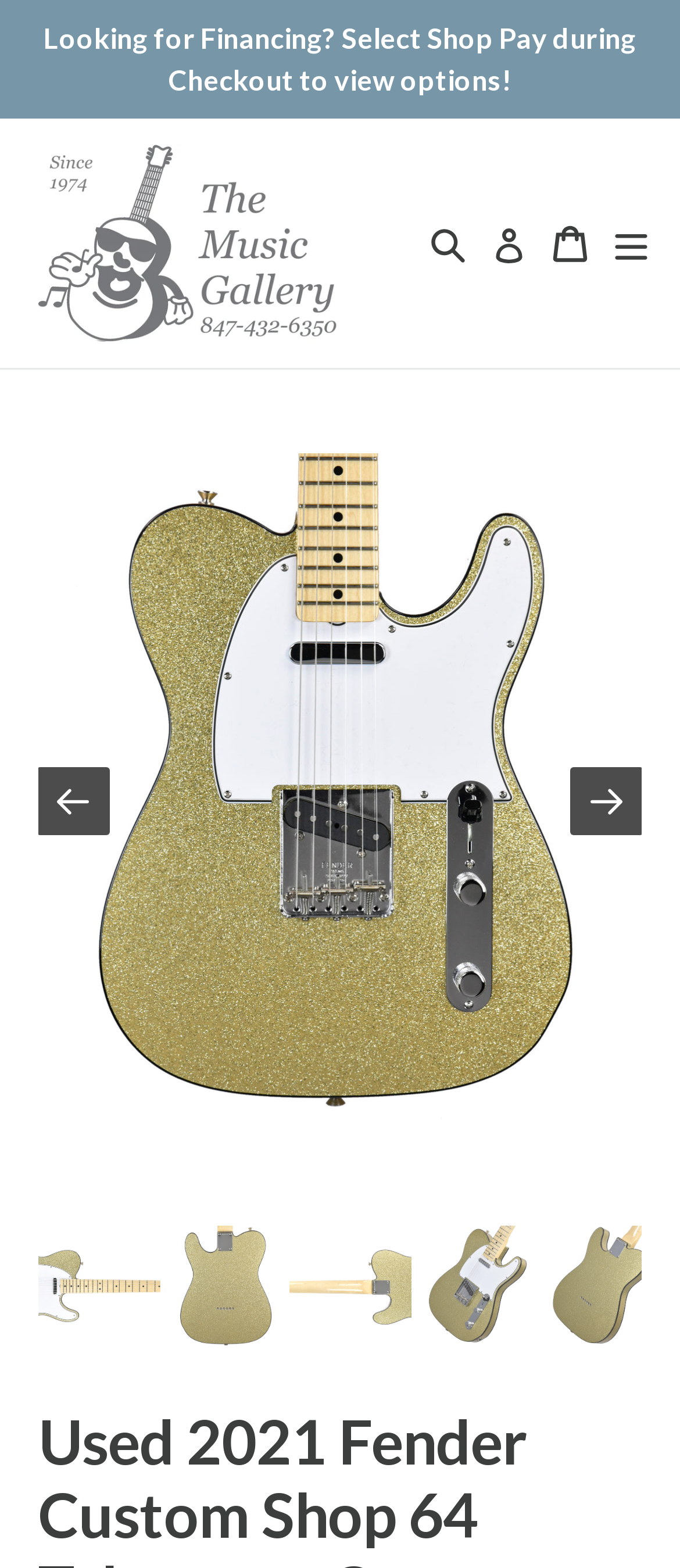Use one word or a short phrase to answer the question provided: 
How many navigation links are at the top of the webpage?

3